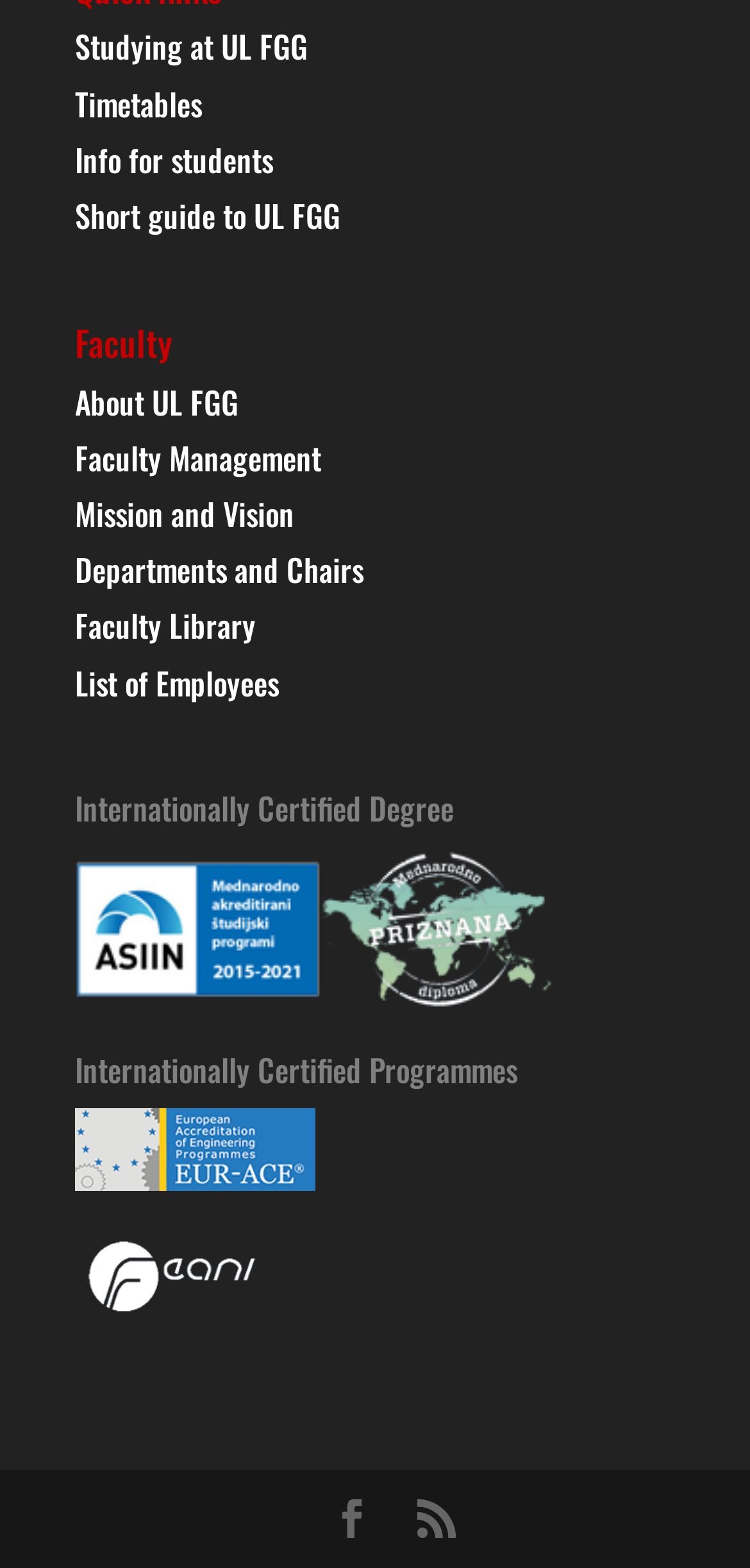Determine the bounding box coordinates for the area that needs to be clicked to fulfill this task: "Click on Studying at UL FGG". The coordinates must be given as four float numbers between 0 and 1, i.e., [left, top, right, bottom].

[0.1, 0.015, 0.41, 0.045]